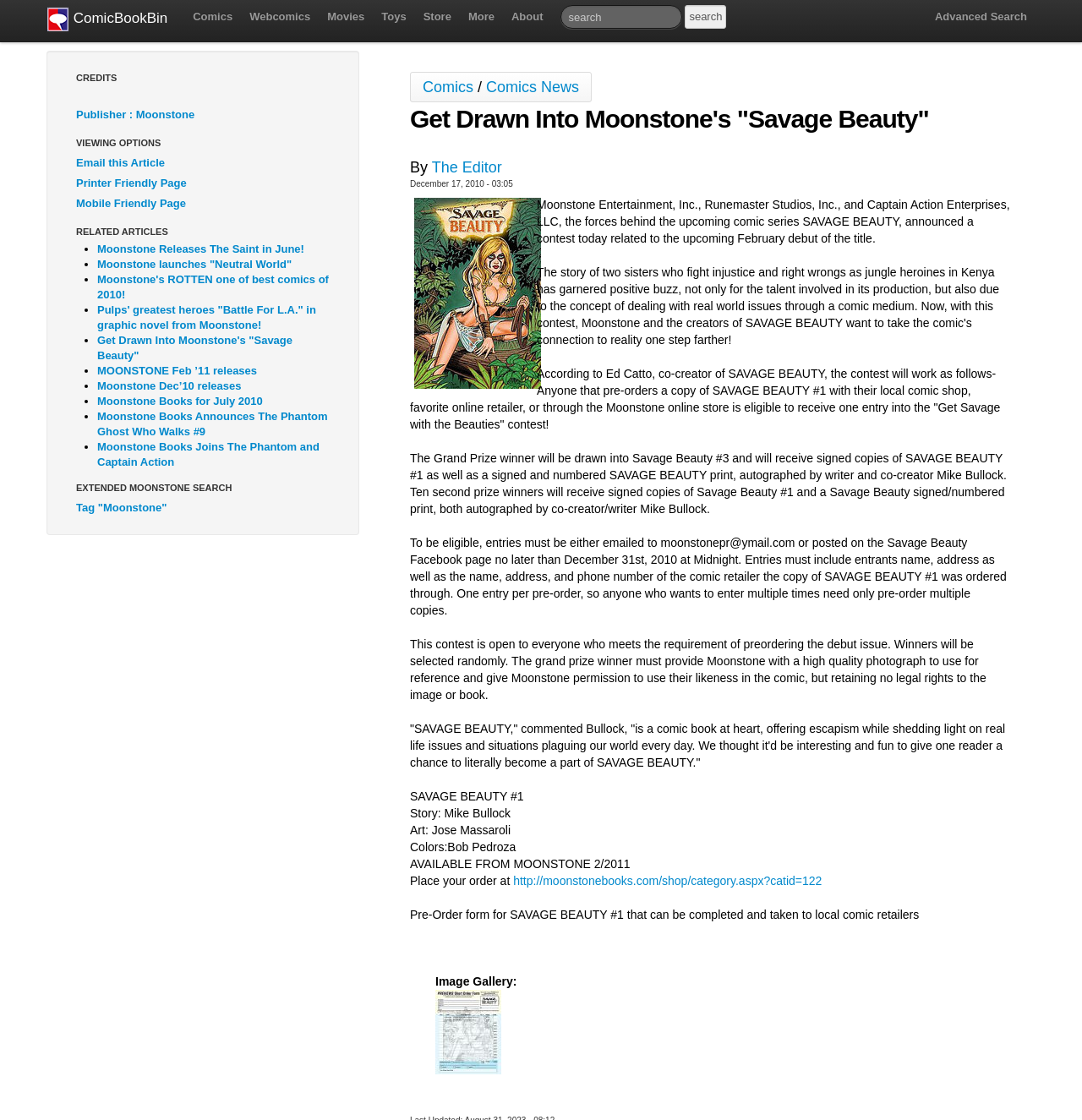Identify the bounding box coordinates of the region I need to click to complete this instruction: "Read the 'FAQ'".

None